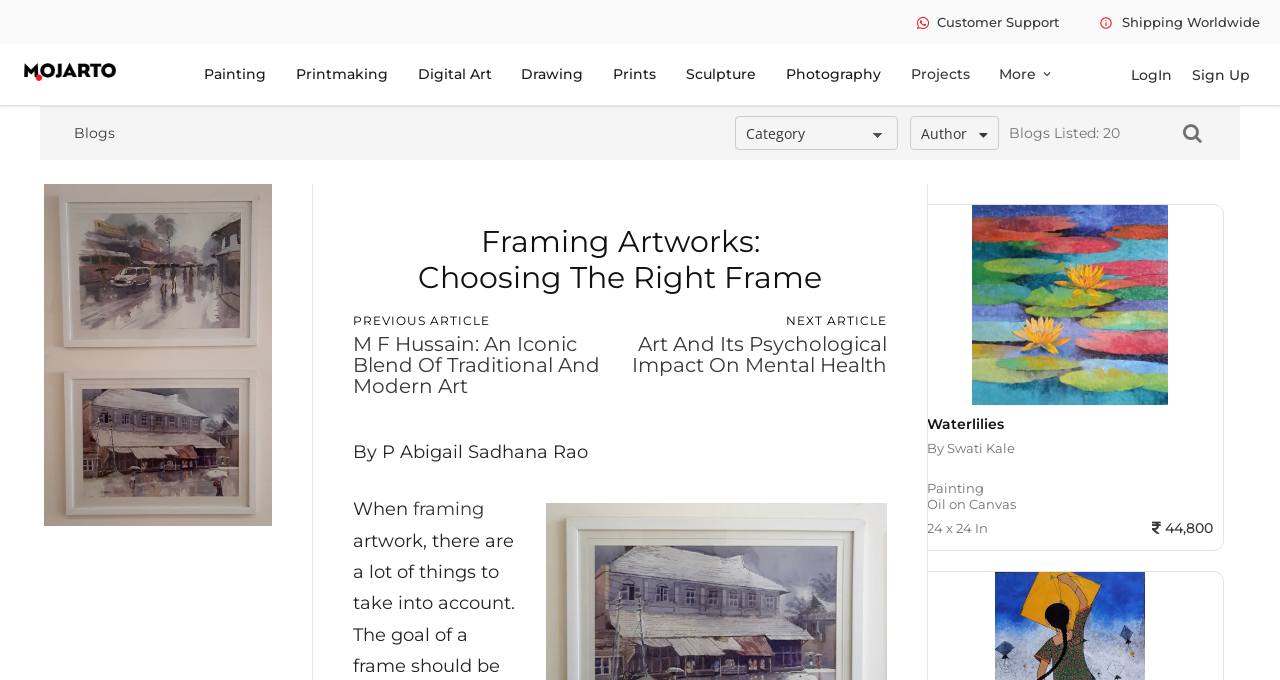Find the bounding box coordinates for the area you need to click to carry out the instruction: "Login to the account". The coordinates should be four float numbers between 0 and 1, indicated as [left, top, right, bottom].

[0.876, 0.096, 0.923, 0.123]